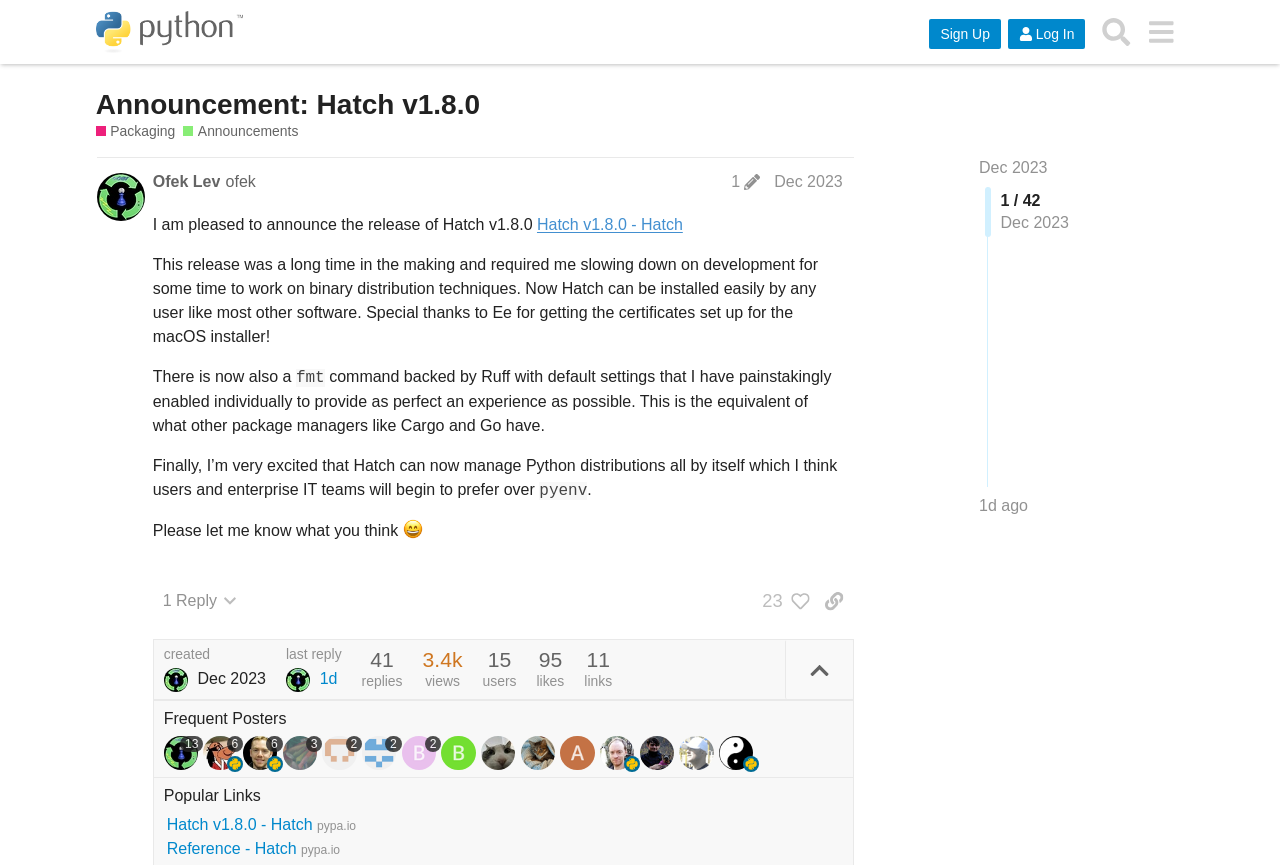Please identify the bounding box coordinates of the area that needs to be clicked to follow this instruction: "Search for something".

[0.854, 0.011, 0.89, 0.063]